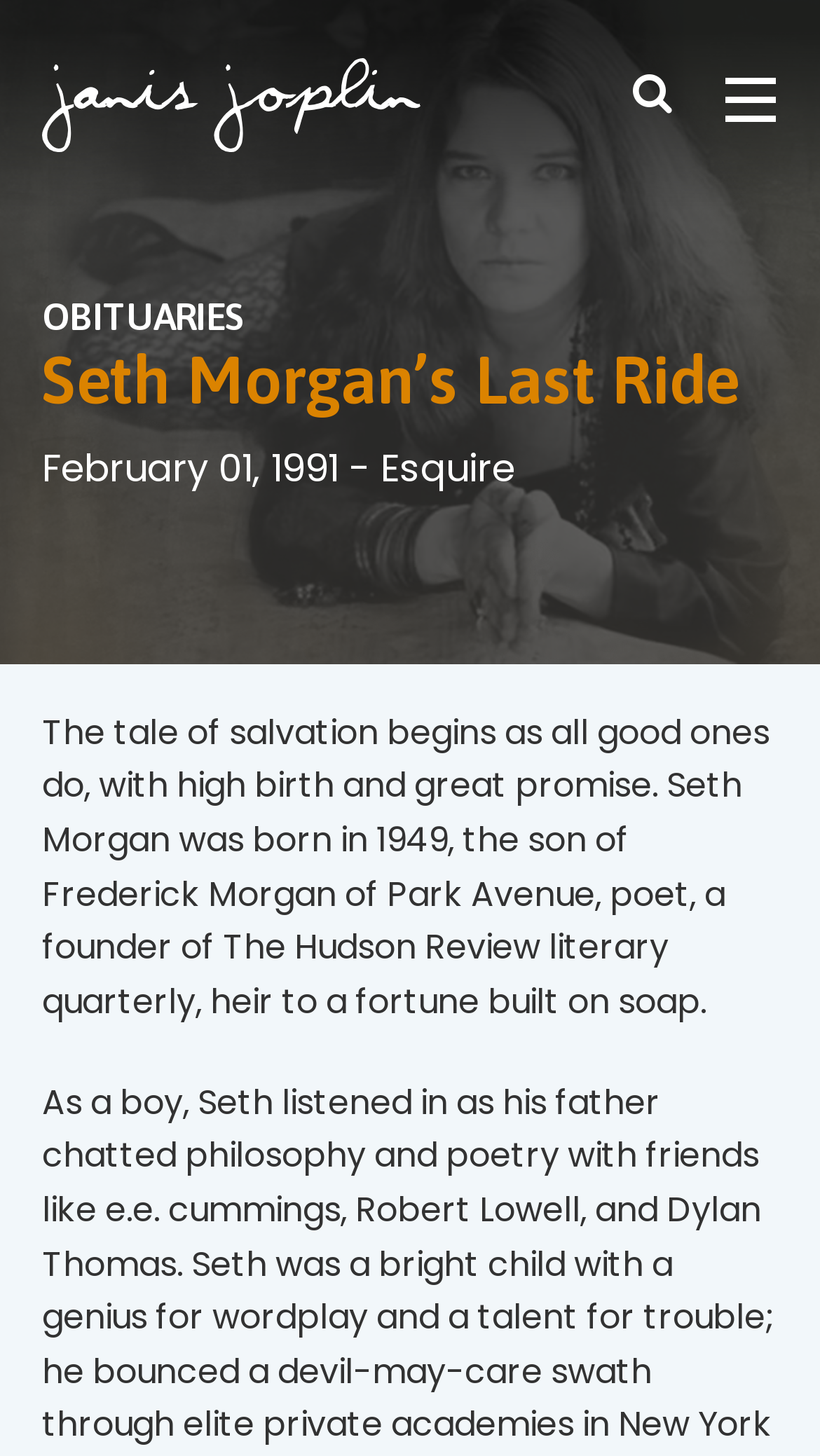Please reply to the following question using a single word or phrase: 
What is the name of the person mentioned in the article?

Seth Morgan